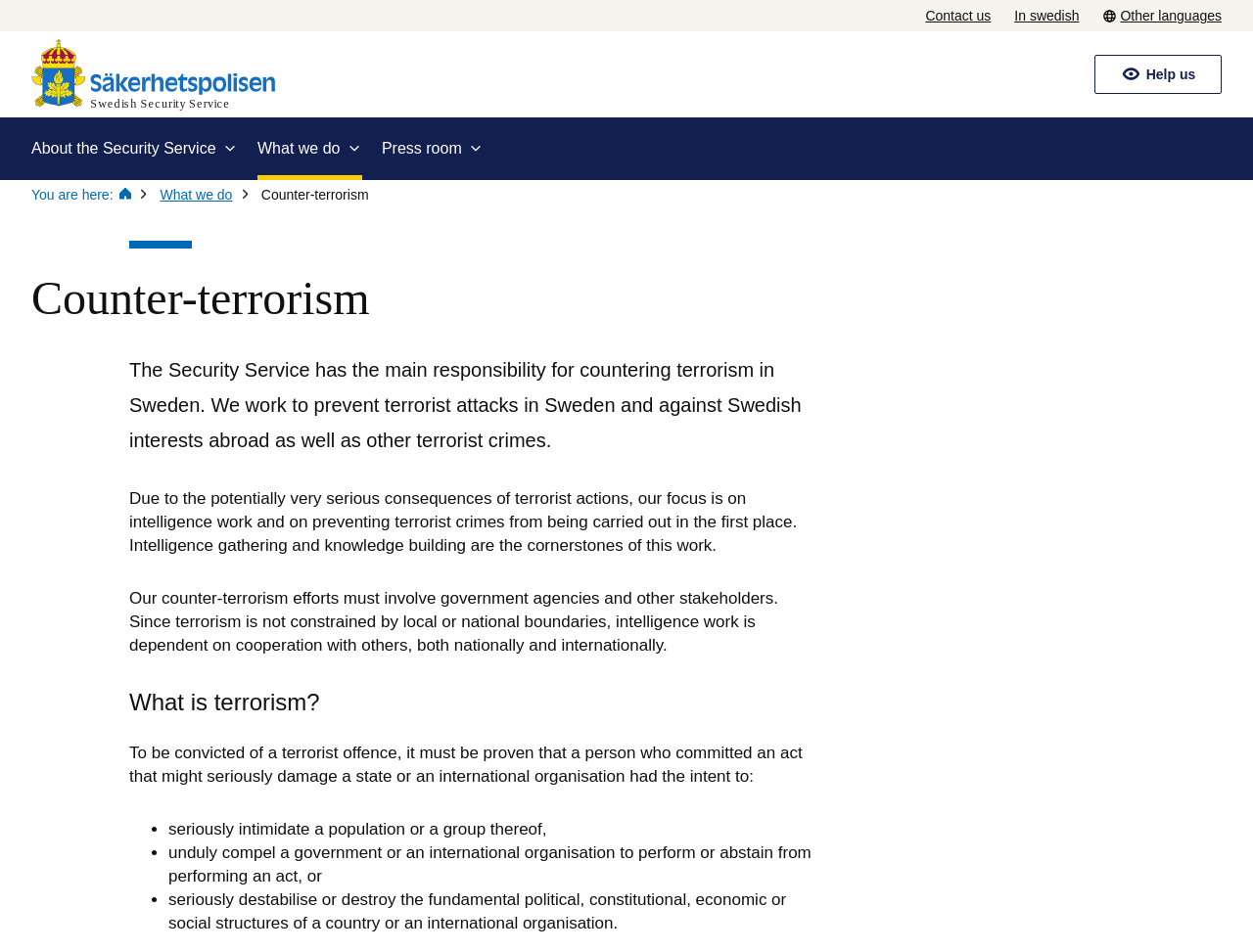Provide the bounding box coordinates of the HTML element this sentence describes: "About the Security Service".

[0.025, 0.123, 0.19, 0.189]